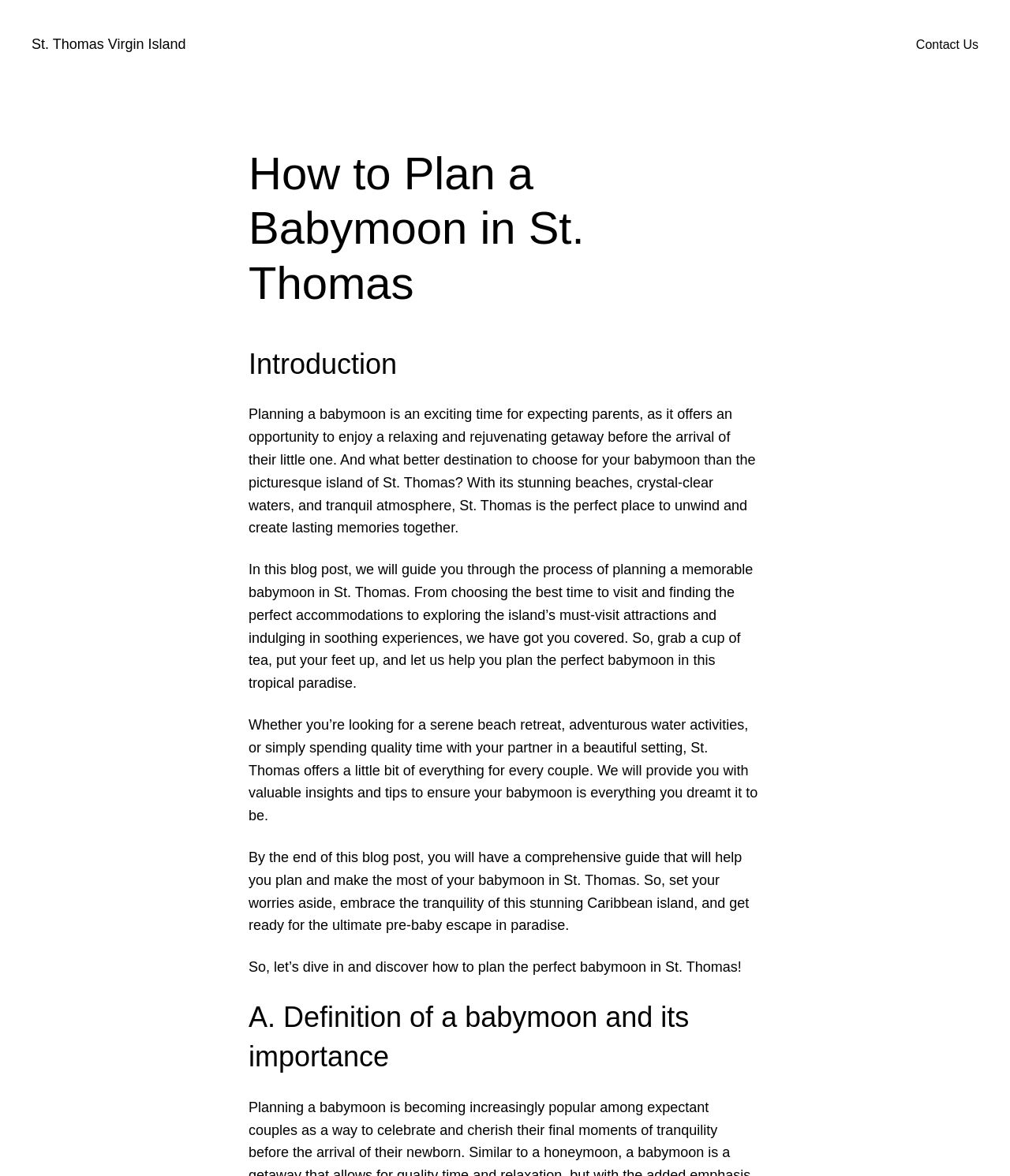What is the purpose of a babymoon?
Based on the visual, give a brief answer using one word or a short phrase.

Relaxing getaway